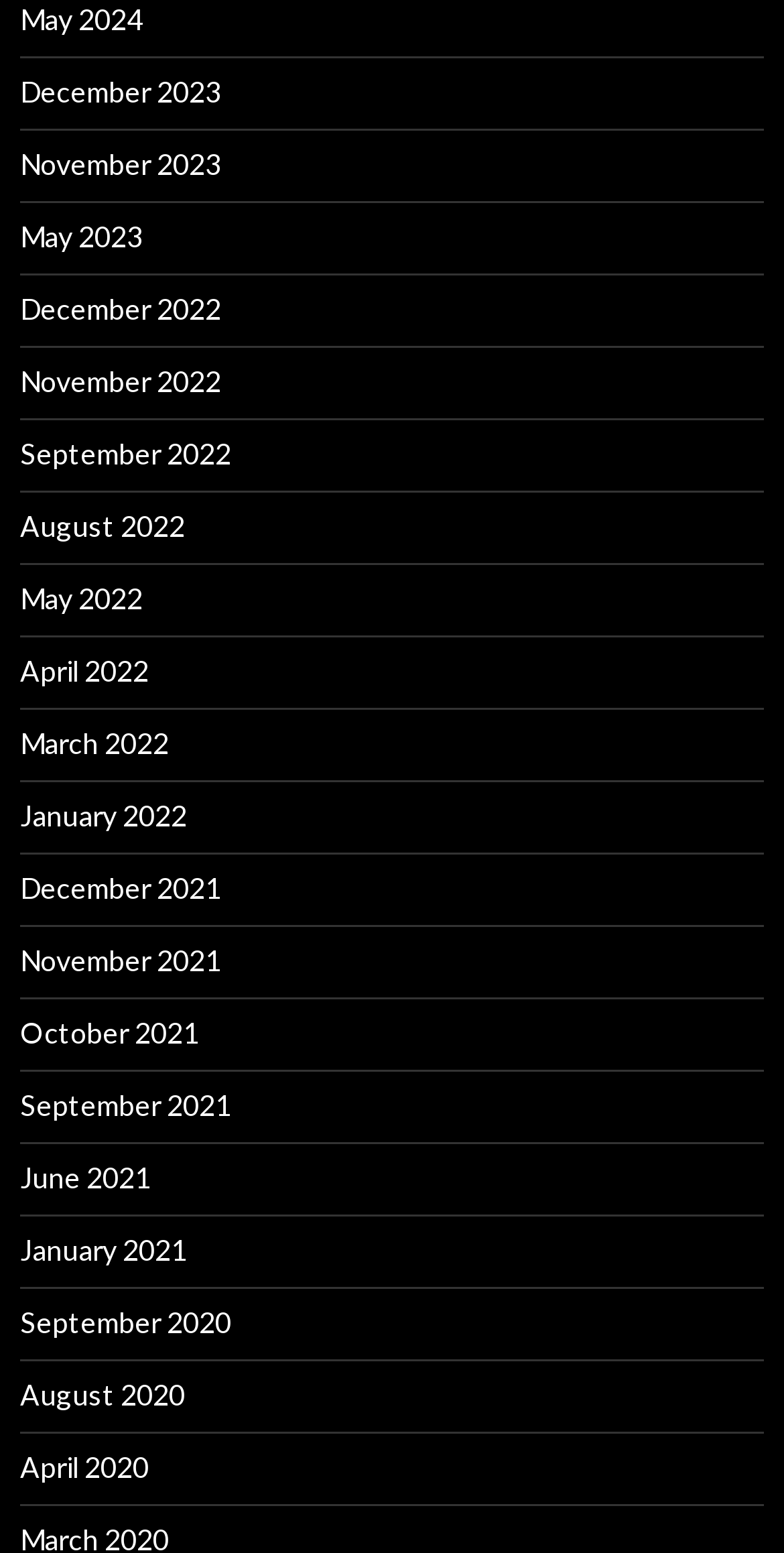Determine the bounding box for the UI element that matches this description: "August 2022".

[0.026, 0.328, 0.236, 0.35]